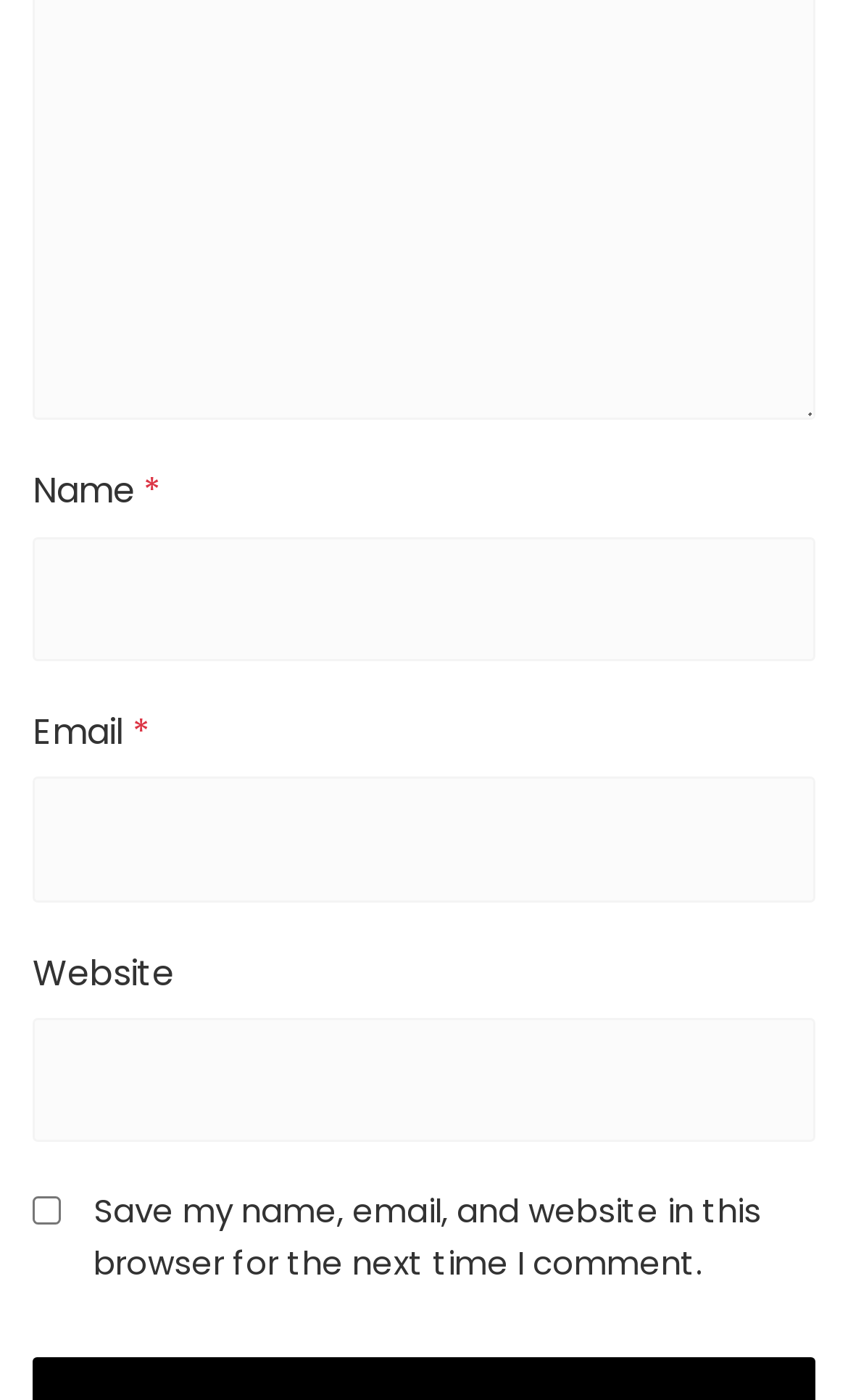How many textboxes are there?
Give a one-word or short phrase answer based on the image.

3